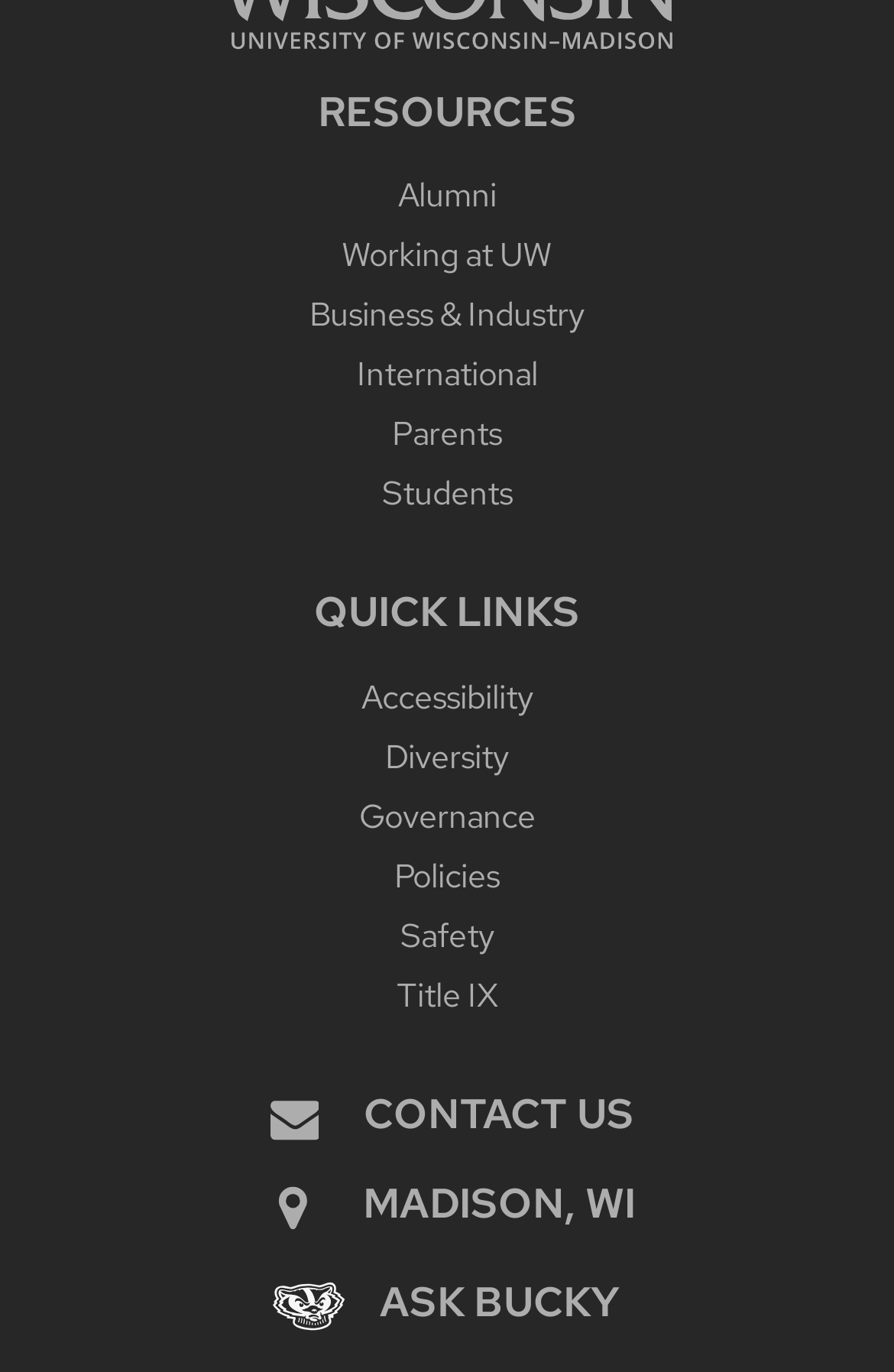Can you find the bounding box coordinates of the area I should click to execute the following instruction: "view Alumni resources"?

[0.445, 0.126, 0.555, 0.157]